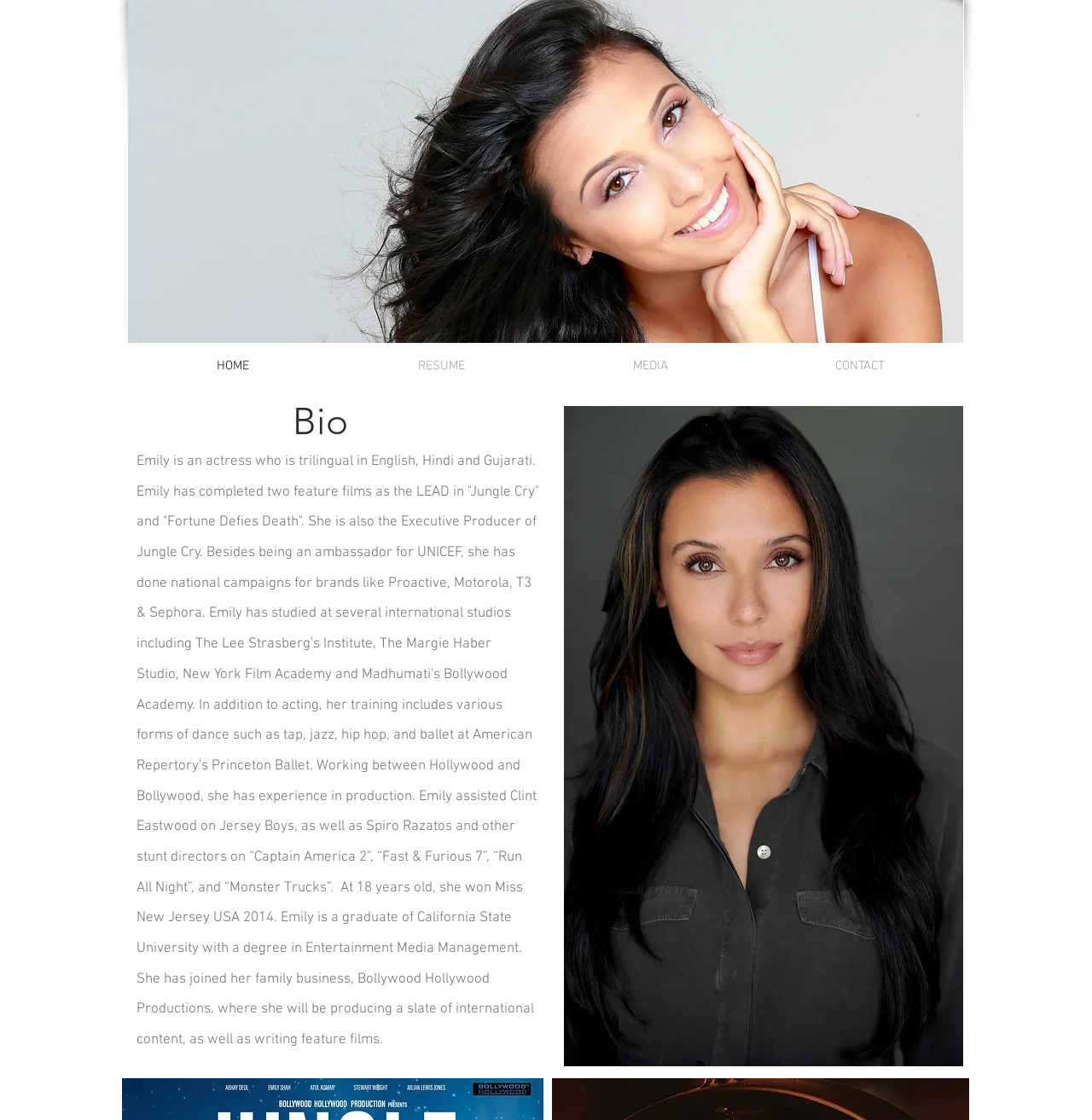Provide a one-word or one-phrase answer to the question:
How many languages is Emily trilingual in?

Three